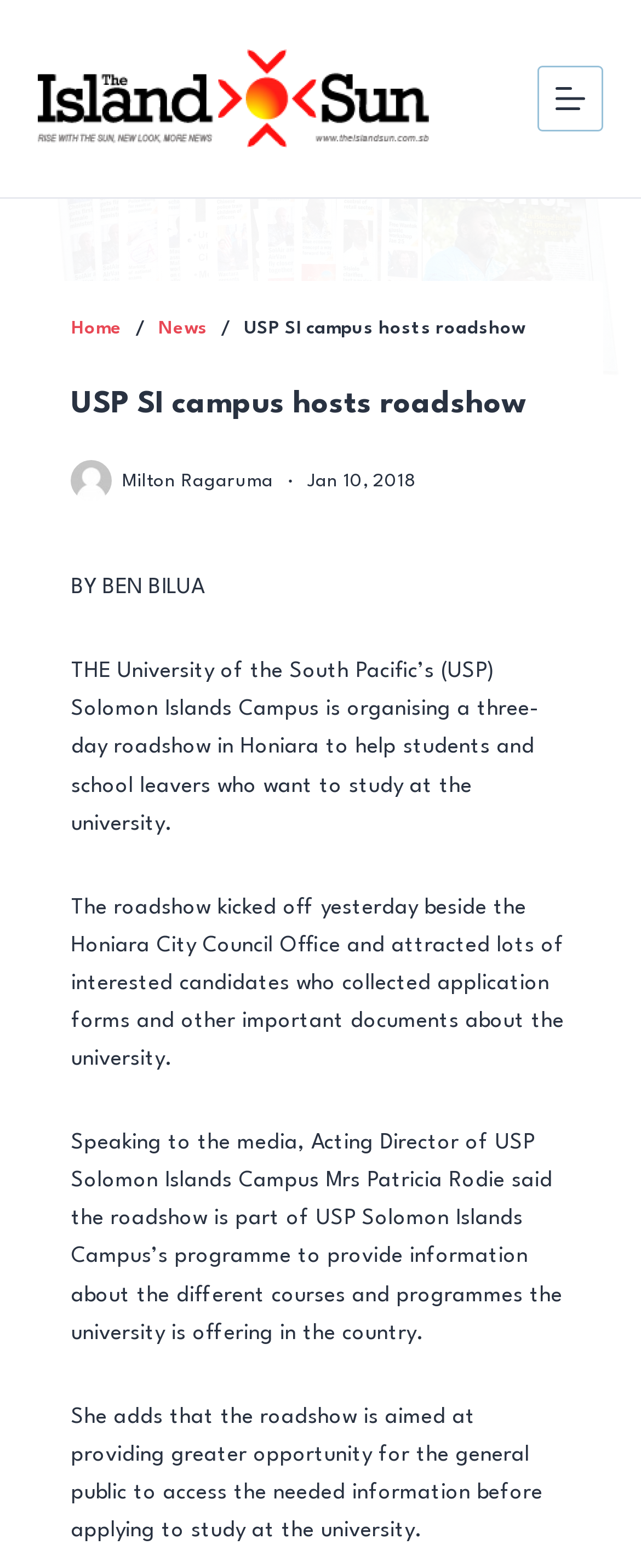Find the UI element described as: "Milton Ragaruma" and predict its bounding box coordinates. Ensure the coordinates are four float numbers between 0 and 1, [left, top, right, bottom].

[0.191, 0.302, 0.427, 0.313]